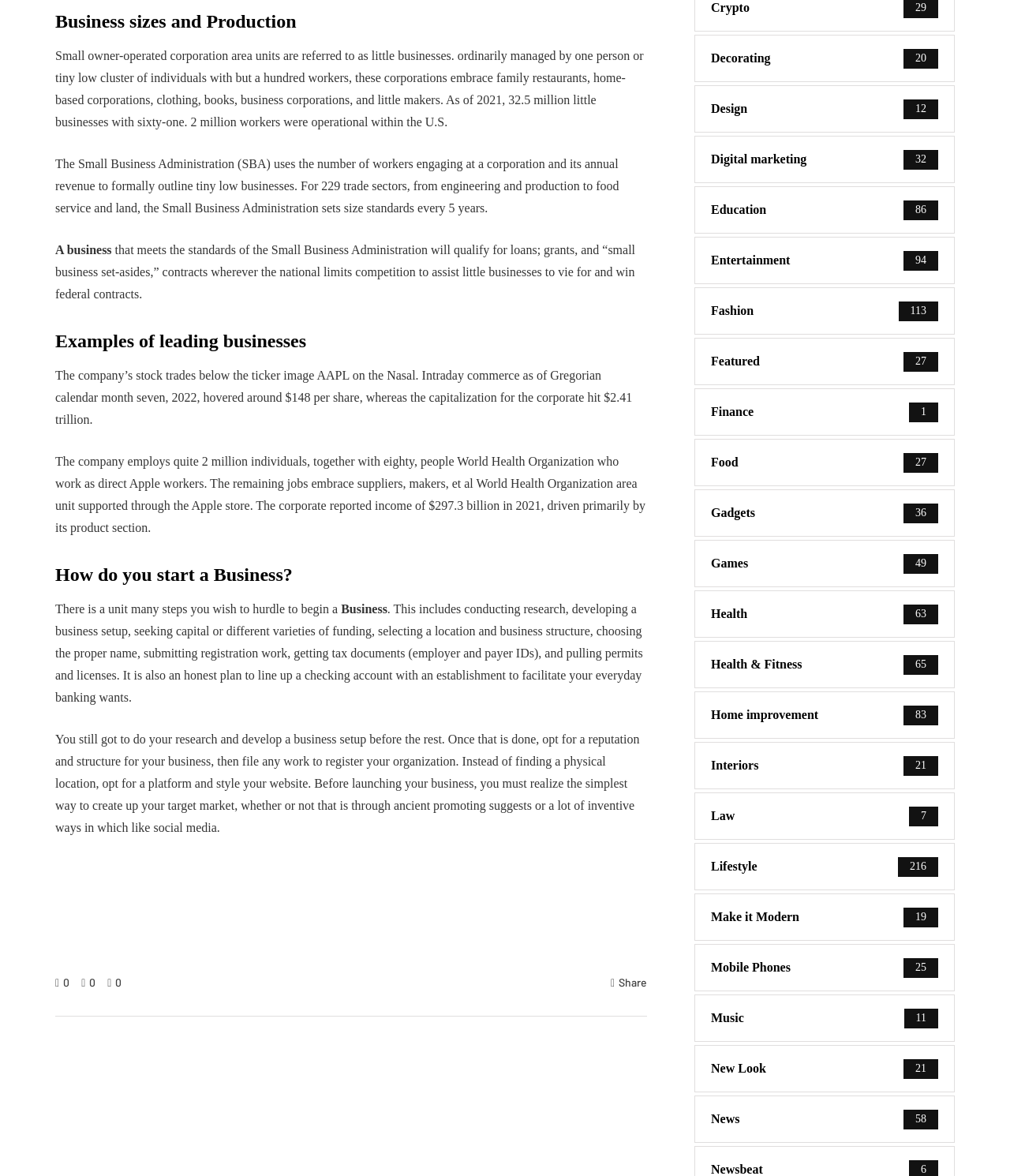Identify the bounding box coordinates necessary to click and complete the given instruction: "Click on 'Examples of leading businesses'".

[0.055, 0.28, 0.641, 0.3]